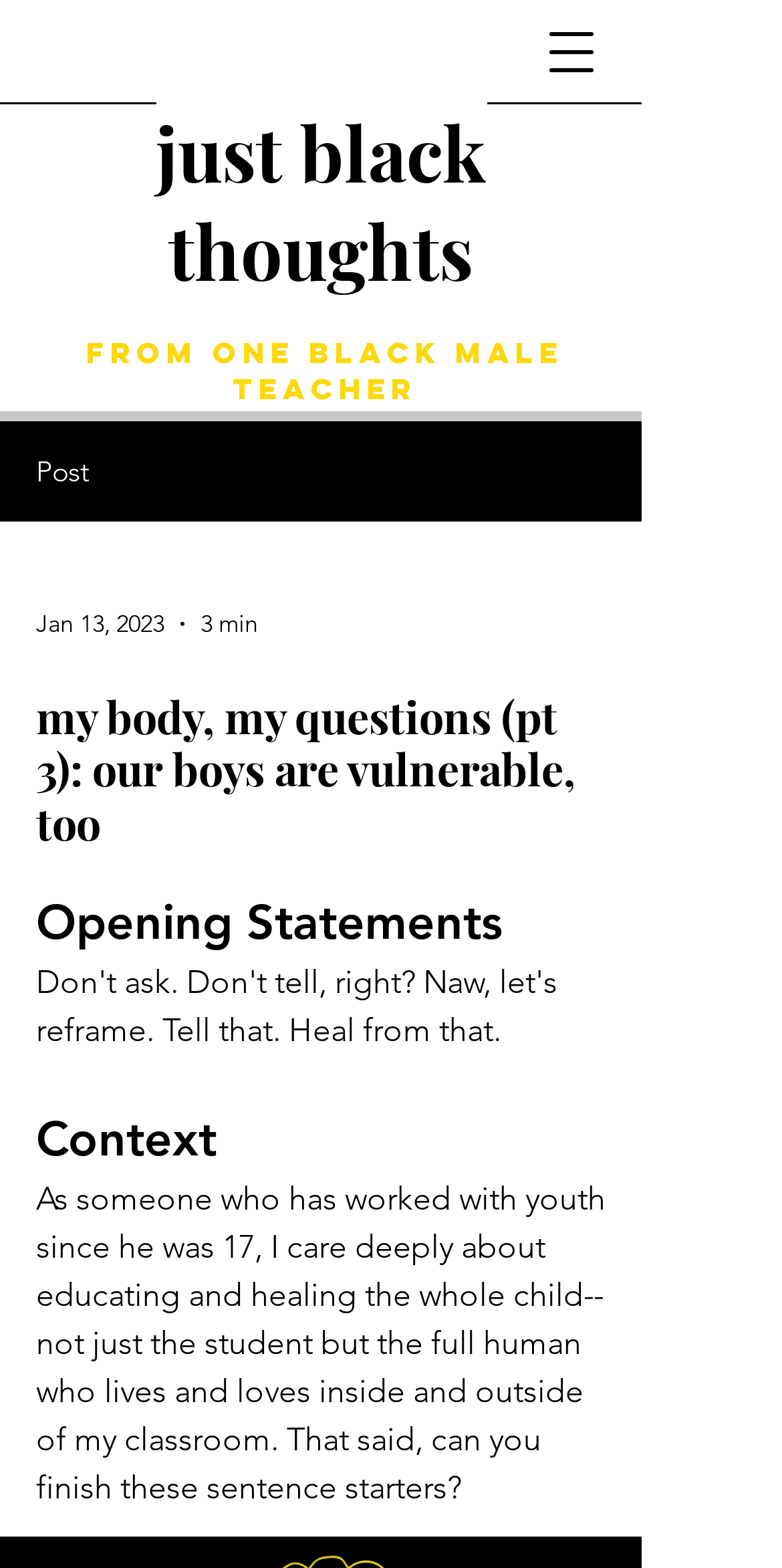What is the focus of the author's work?
Using the details shown in the screenshot, provide a comprehensive answer to the question.

The focus of the author's work can be inferred from the text 'educating and healing the whole child--not just the student but the full human who lives and loves inside and outside of my classroom' which suggests that the author's work is focused on educating and healing the whole child, not just academically but also emotionally and socially.